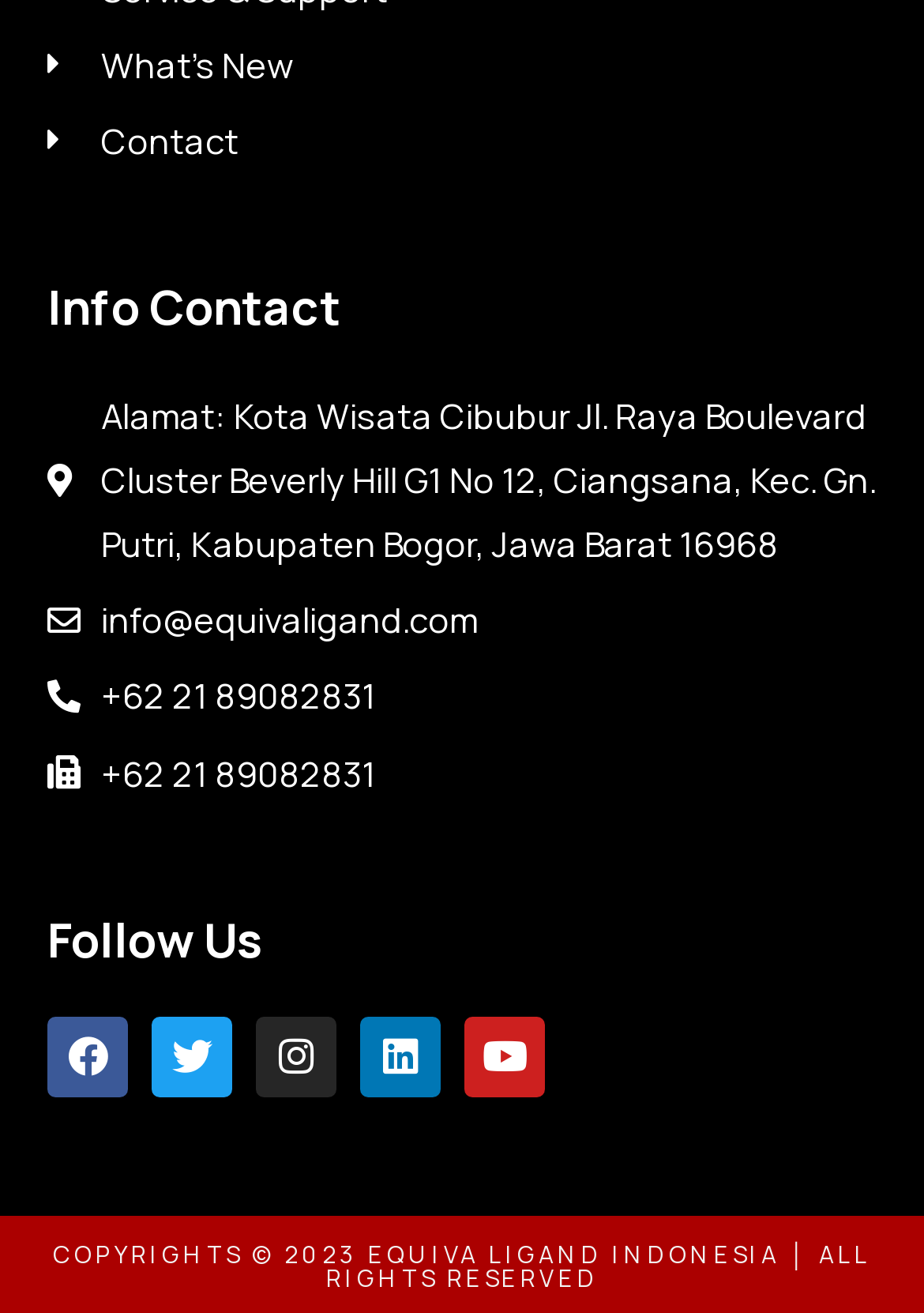Please predict the bounding box coordinates (top-left x, top-left y, bottom-right x, bottom-right y) for the UI element in the screenshot that fits the description: What's New

[0.051, 0.025, 0.949, 0.074]